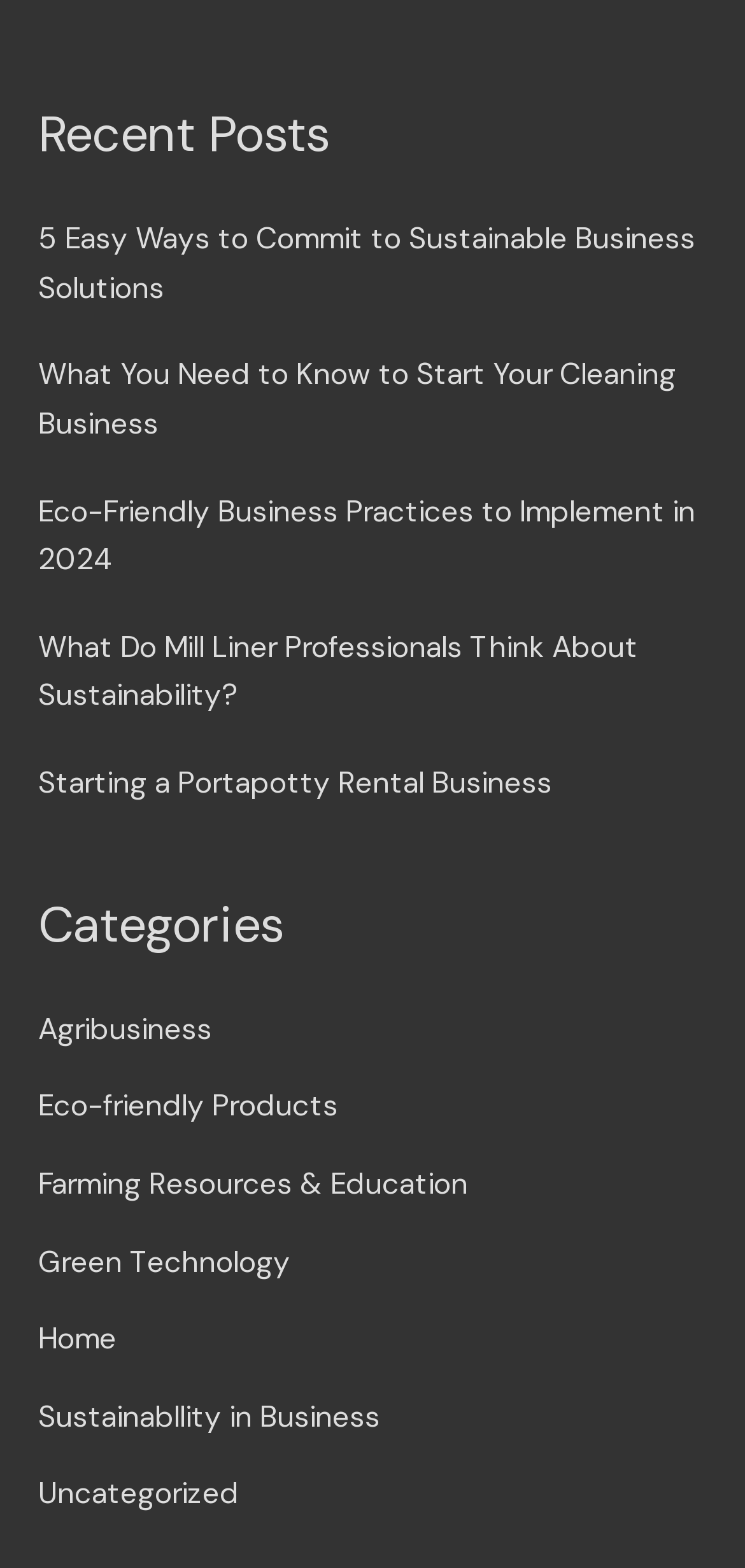Using the image as a reference, answer the following question in as much detail as possible:
What is the title of the first recent post?

I looked at the first link under the 'Recent Posts' heading and found that its title is '5 Easy Ways to Commit to Sustainable Business Solutions'.